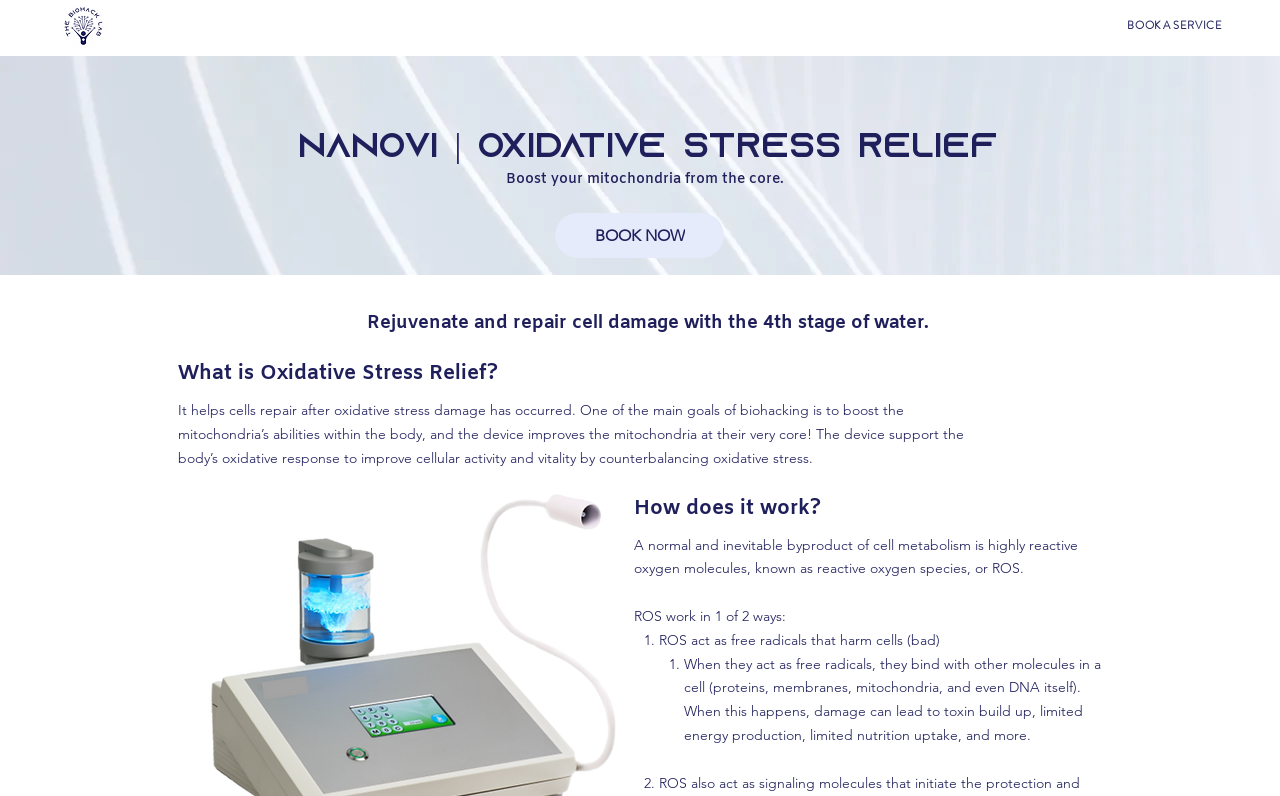Extract the bounding box coordinates for the UI element described by the text: "0". The coordinates should be in the form of [left, top, right, bottom] with values between 0 and 1.

[0.829, 0.015, 0.851, 0.045]